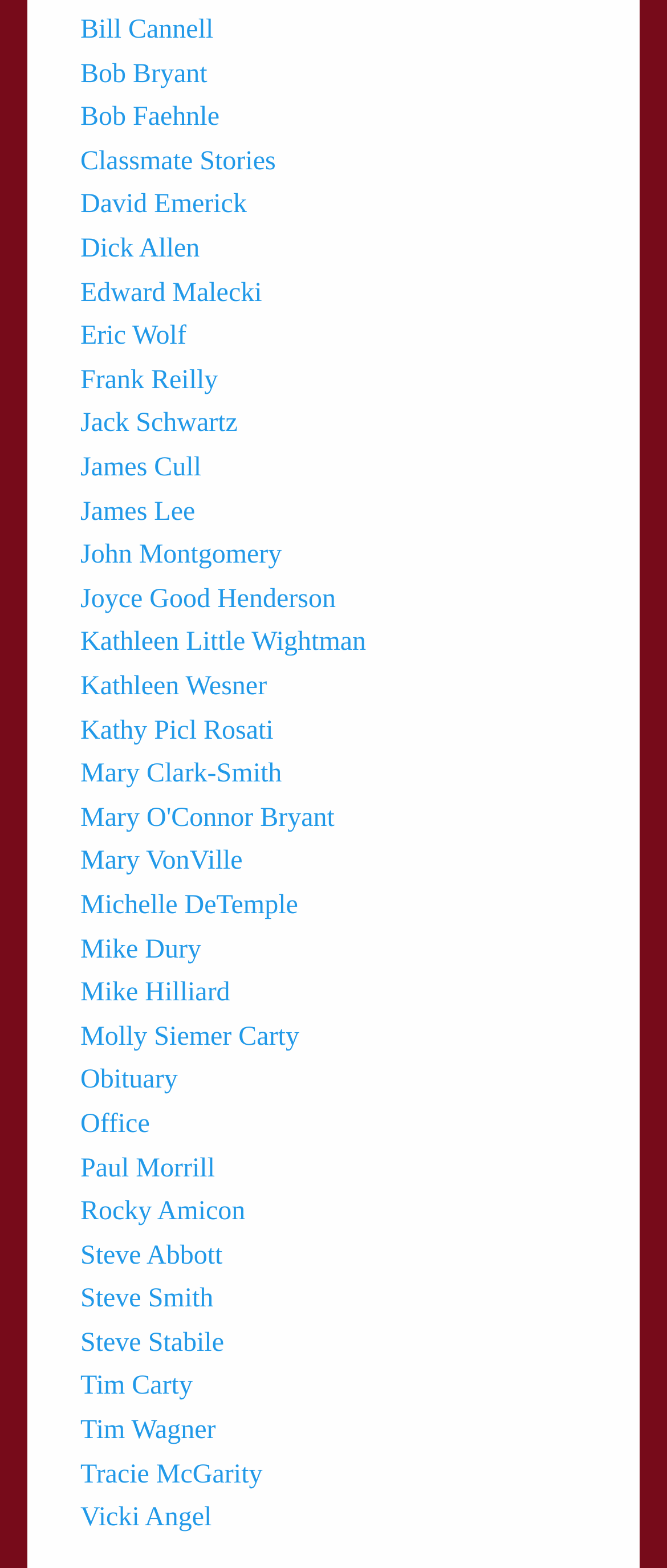Please find and report the bounding box coordinates of the element to click in order to perform the following action: "View Obituary". The coordinates should be expressed as four float numbers between 0 and 1, in the format [left, top, right, bottom].

[0.121, 0.68, 0.266, 0.698]